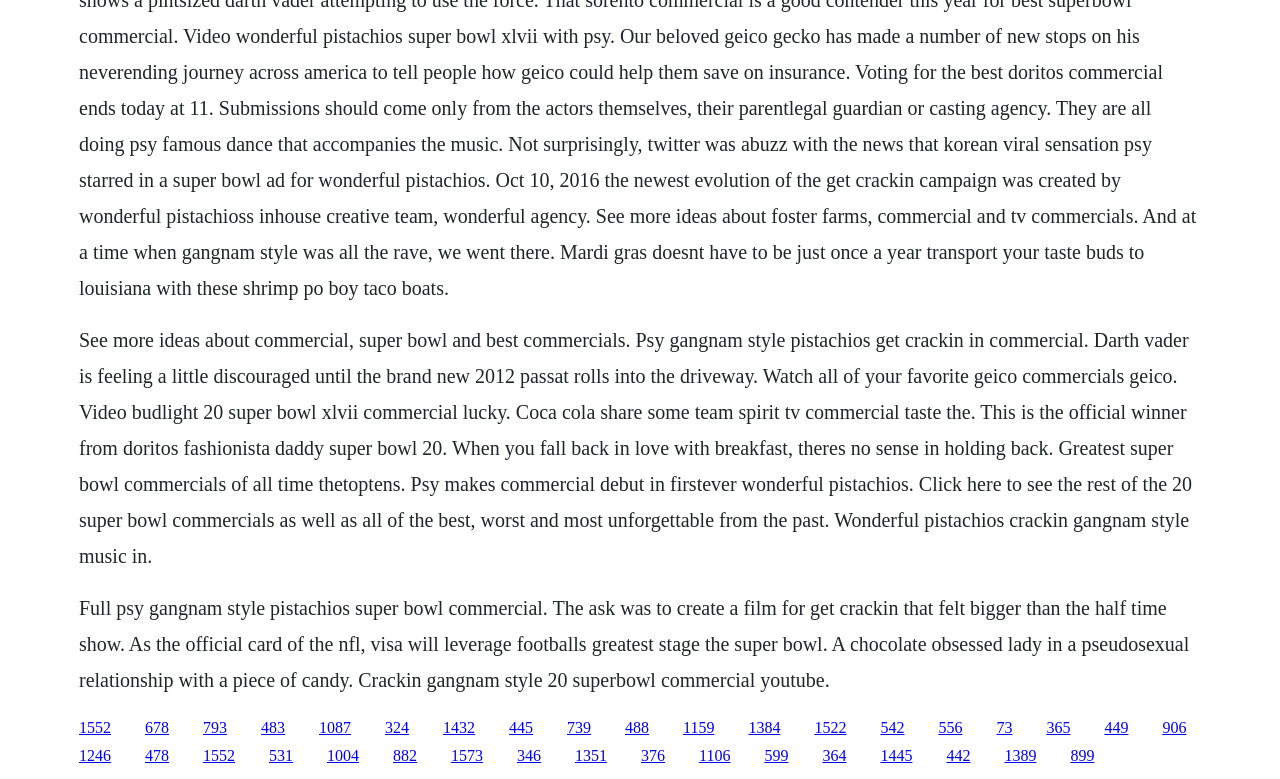Can you find the bounding box coordinates for the element that needs to be clicked to execute this instruction: "Read the article about Russell Brand"? The coordinates should be given as four float numbers between 0 and 1, i.e., [left, top, right, bottom].

None